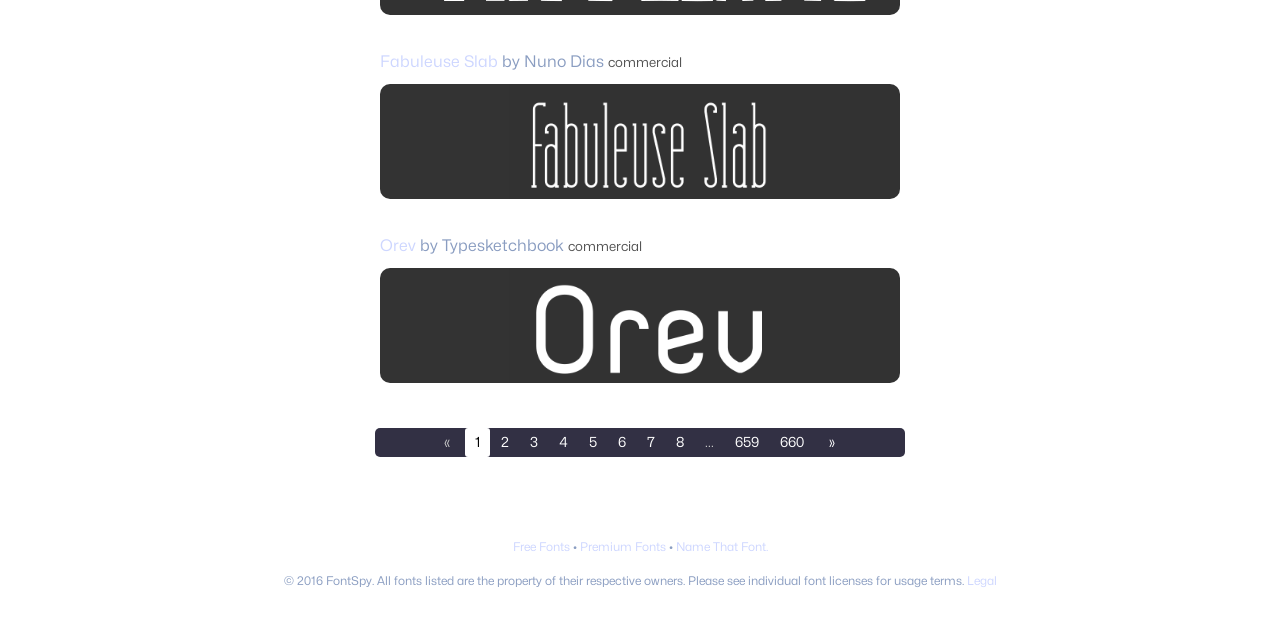Identify the bounding box coordinates of the region that needs to be clicked to carry out this instruction: "View Fabuleuse Slab font". Provide these coordinates as four float numbers ranging from 0 to 1, i.e., [left, top, right, bottom].

[0.309, 0.157, 0.703, 0.299]